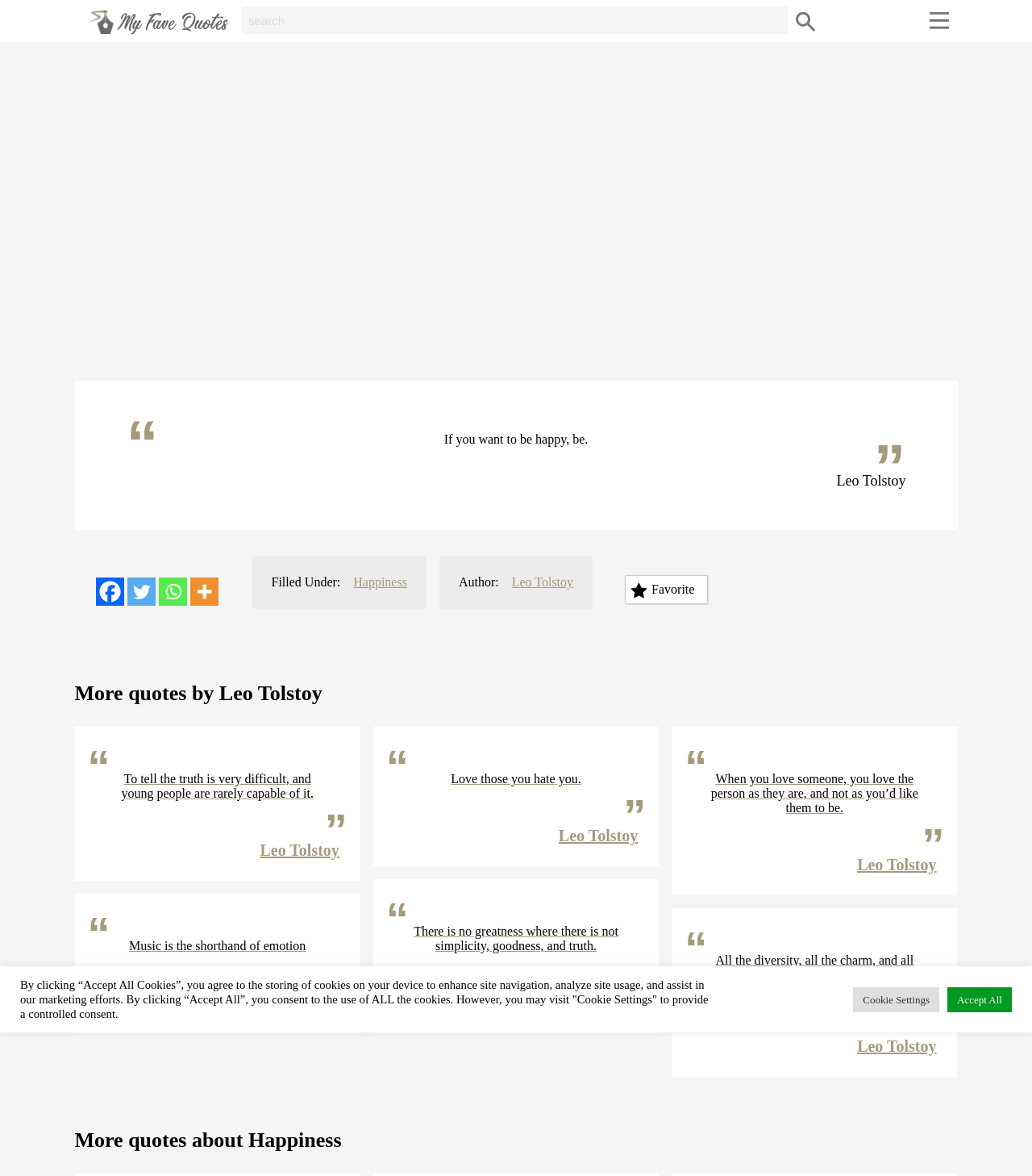Please specify the bounding box coordinates for the clickable region that will help you carry out the instruction: "Click on the 'HOME' link".

None